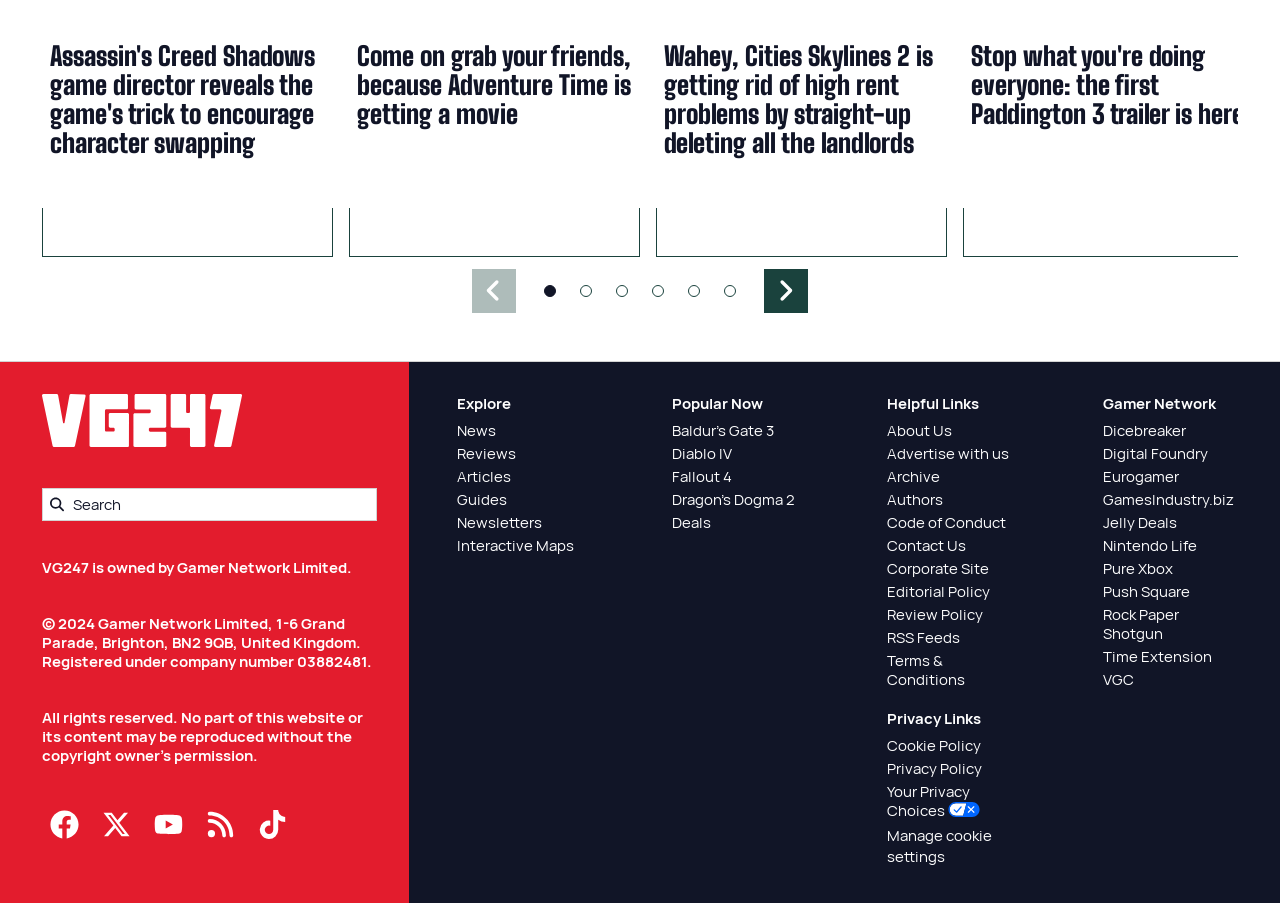What is the company that owns VG247?
Look at the webpage screenshot and answer the question with a detailed explanation.

The company that owns VG247 can be found at the bottom of the webpage, where it says 'VG247 is owned by Gamer Network Limited.' This information is provided in a small text section, along with the company's address and registration number.